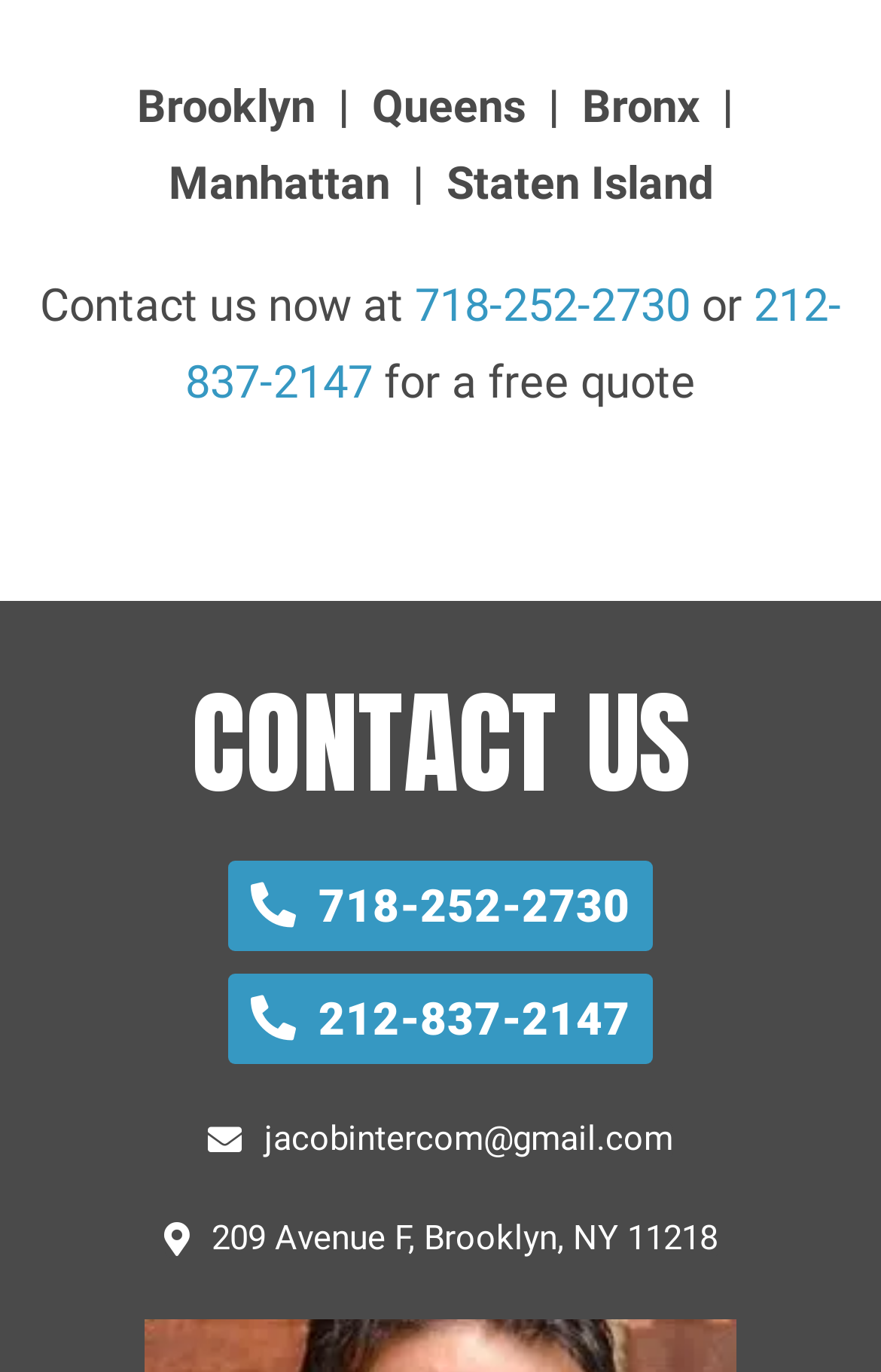What is the email address to contact?
Please provide a detailed and comprehensive answer to the question.

The email address to contact is jacobintercom@gmail.com, which is mentioned as a link on the webpage.